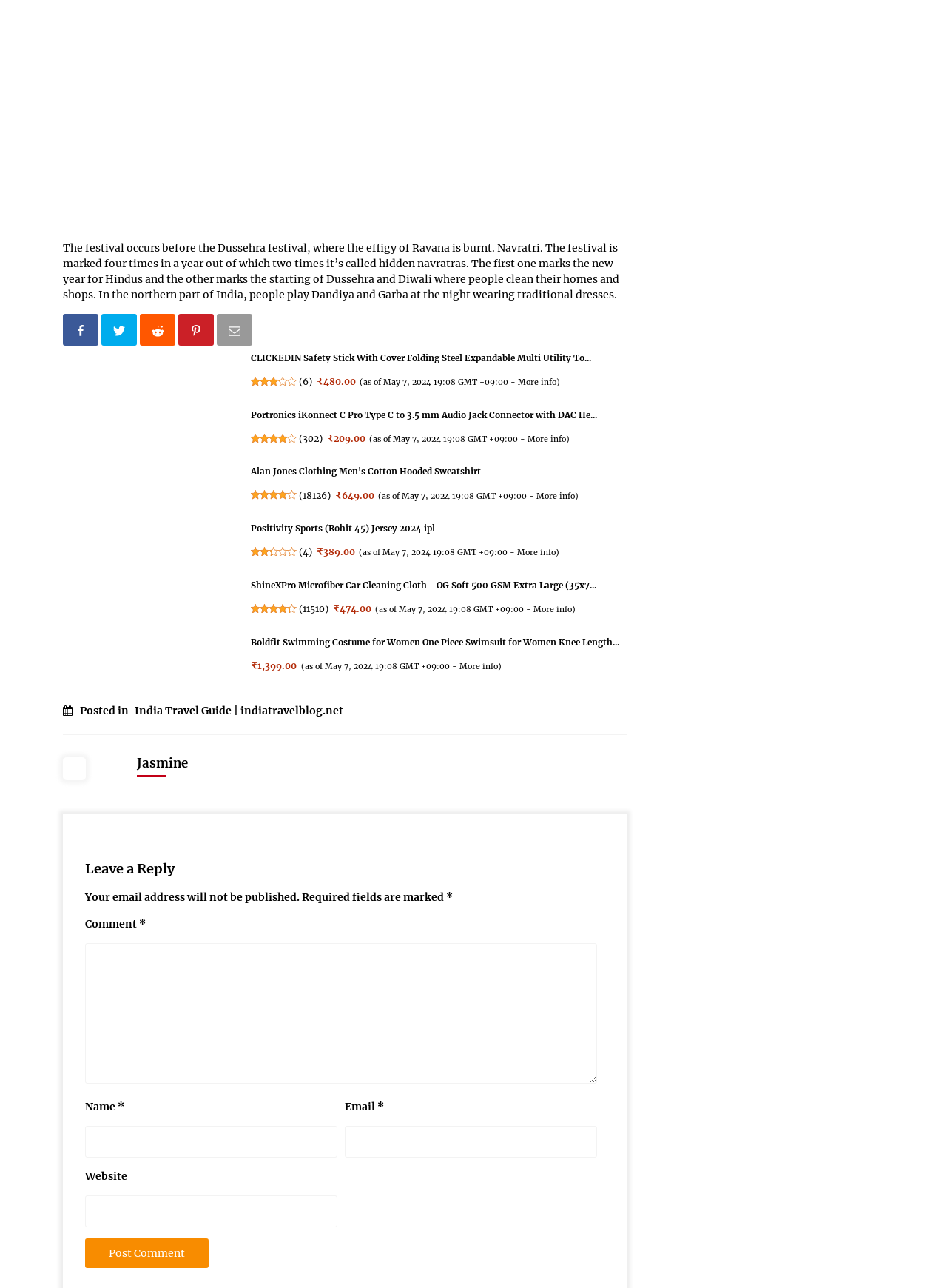Find the bounding box coordinates of the clickable area that will achieve the following instruction: "Click on CLICKEDIN Safety Stick With Cover Folding Steel Expandable Multi Utility To...".

[0.265, 0.274, 0.625, 0.282]